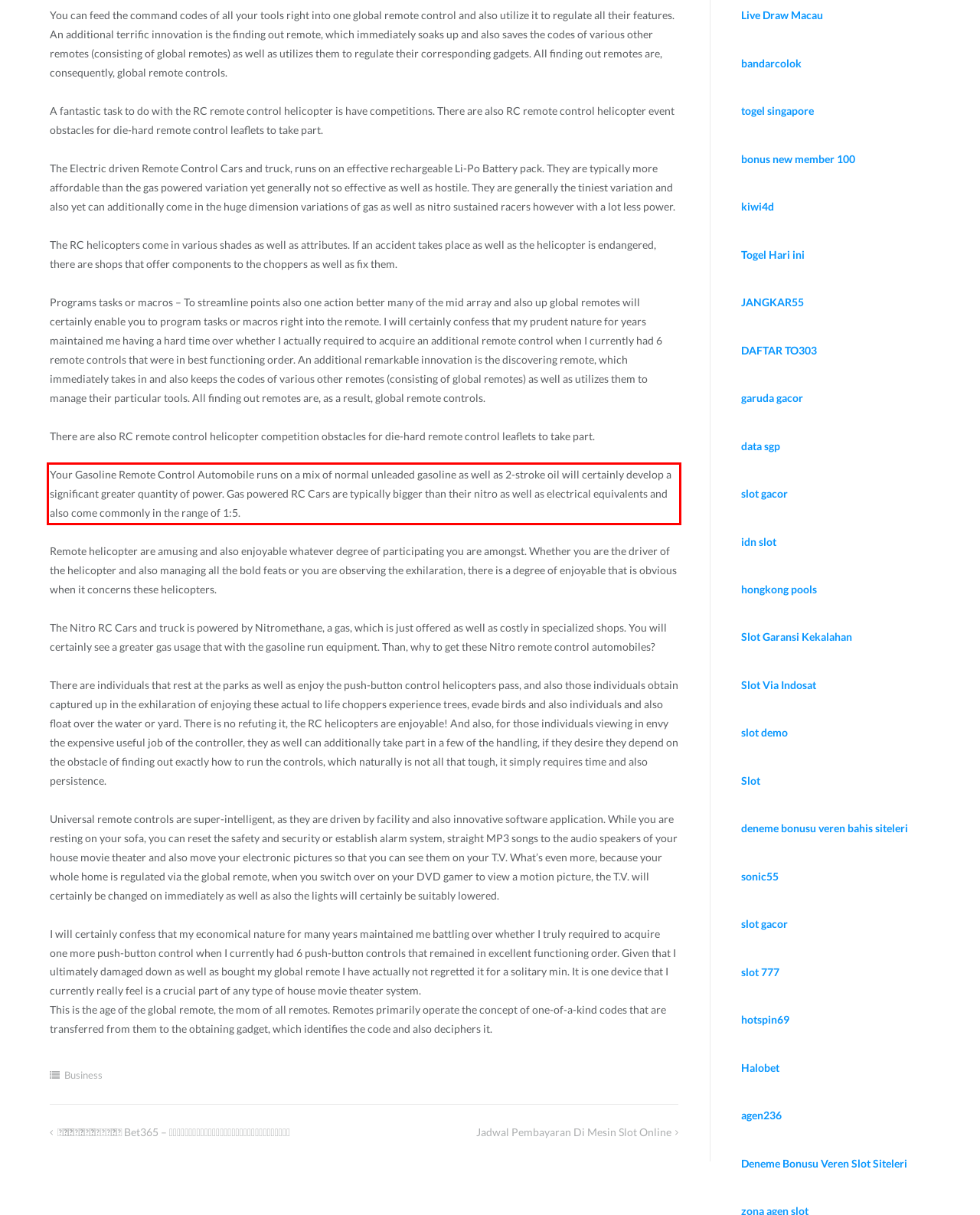Identify the red bounding box in the webpage screenshot and perform OCR to generate the text content enclosed.

Your Gasoline Remote Control Automobile runs on a mix of normal unleaded gasoline as well as 2-stroke oil will certainly develop a significant greater quantity of power. Gas powered RC Cars are typically bigger than their nitro as well as electrical equivalents and also come commonly in the range of 1:5.